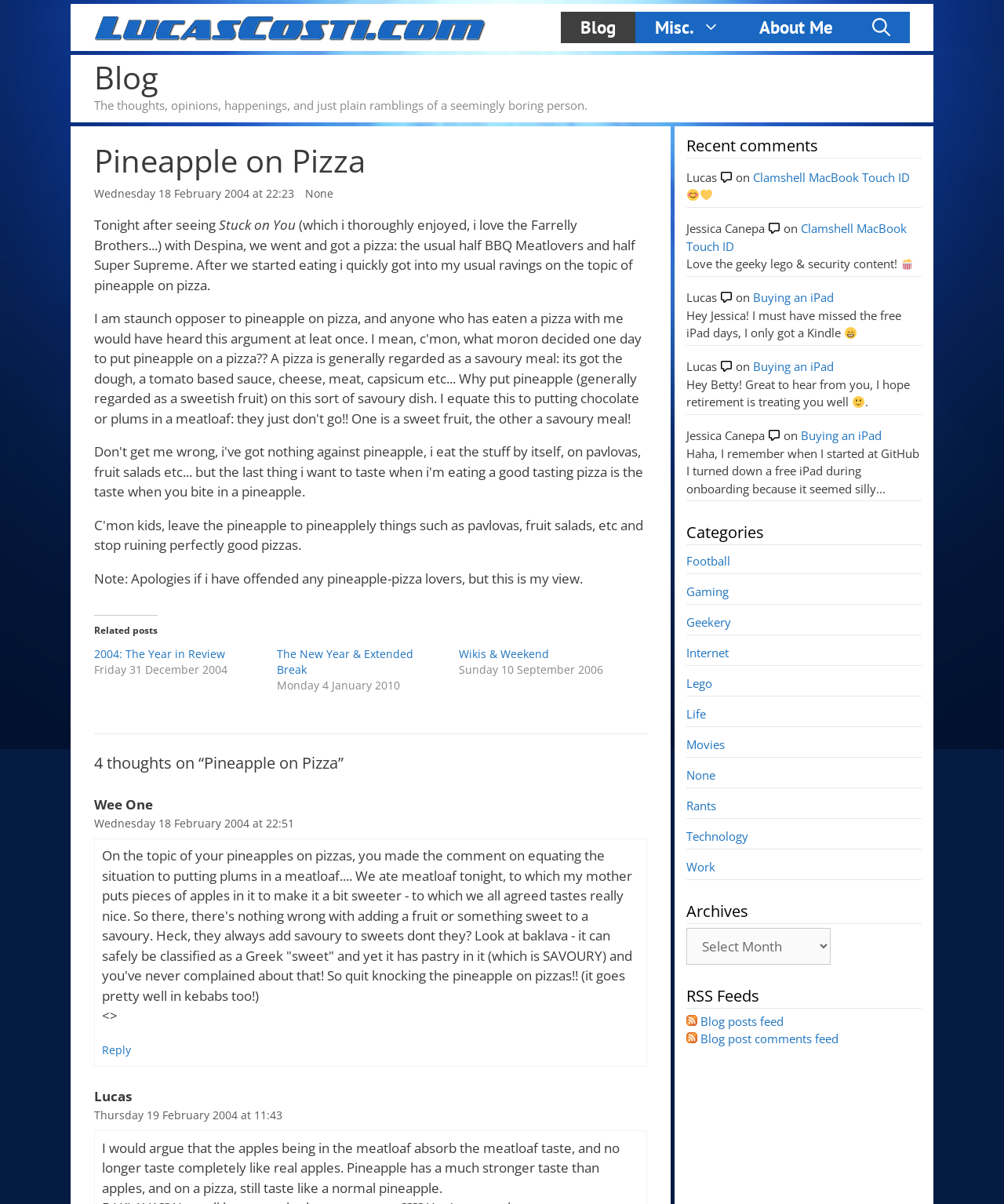Determine the bounding box coordinates of the region I should click to achieve the following instruction: "Check the 'Recent comments'". Ensure the bounding box coordinates are four float numbers between 0 and 1, i.e., [left, top, right, bottom].

[0.684, 0.111, 0.918, 0.131]